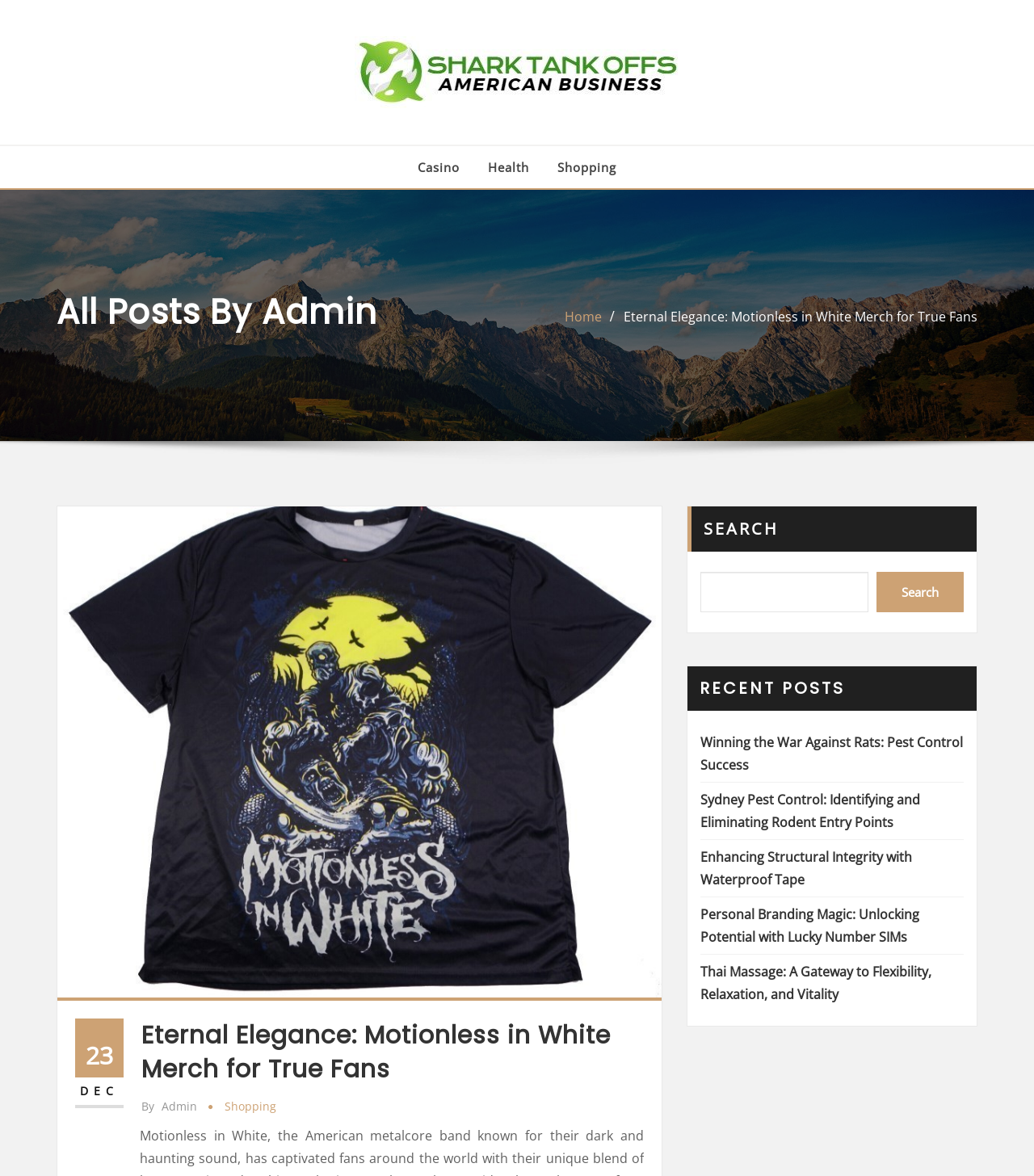Can you show the bounding box coordinates of the region to click on to complete the task described in the instruction: "Read ROAD TESTS"?

None